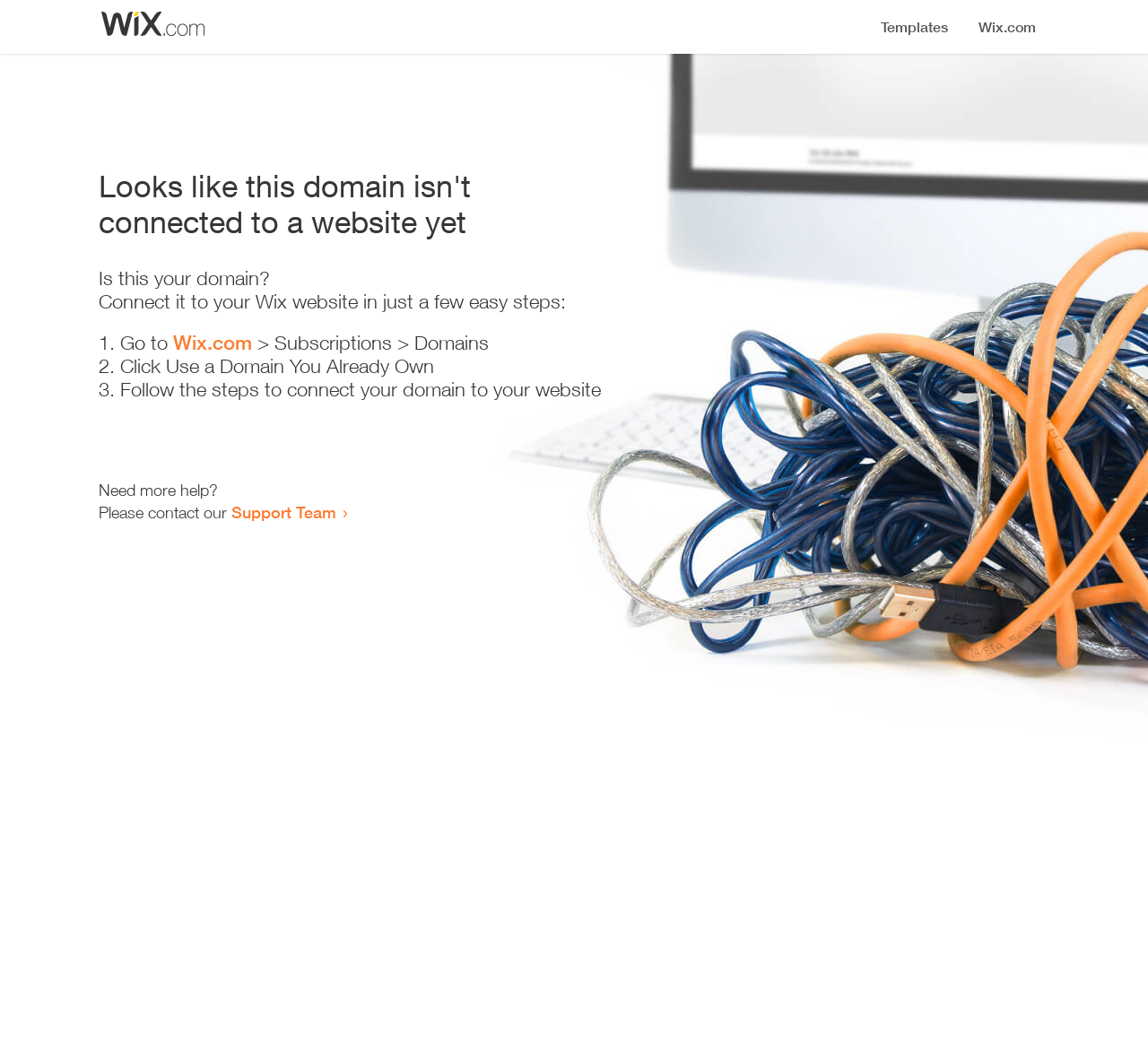Where can I get more help?
Give a single word or phrase as your answer by examining the image.

Support Team